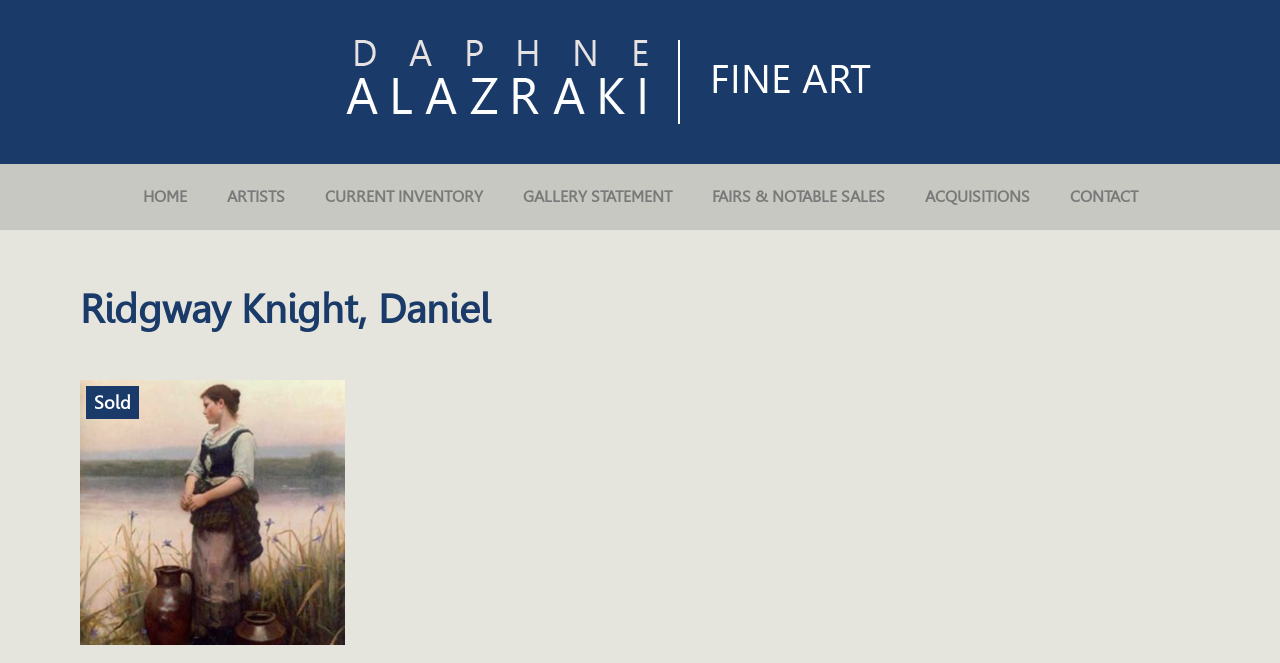What is the name of the gallery associated with this webpage?
Using the screenshot, give a one-word or short phrase answer.

Alazraki Fine Art